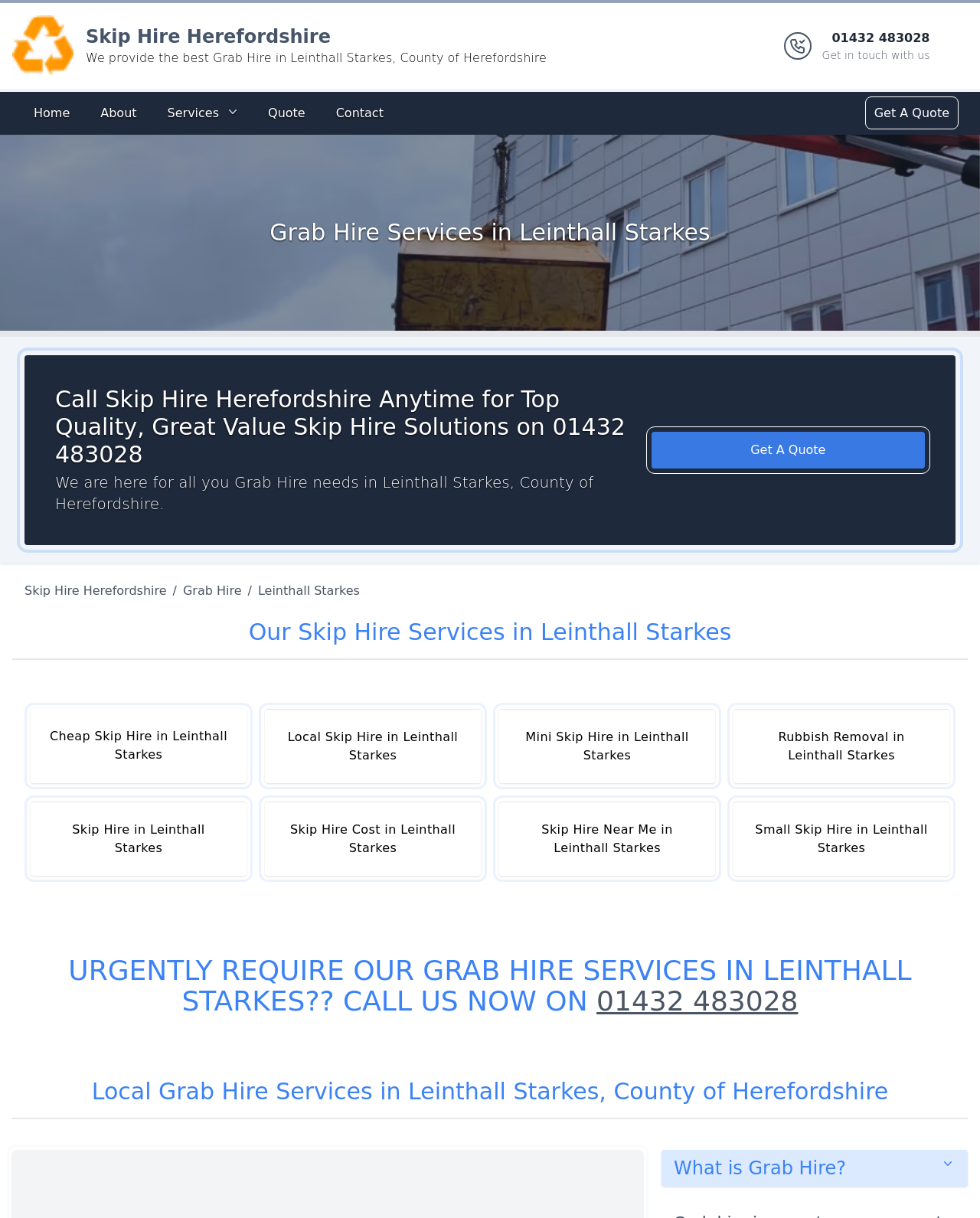What is the phone number to call for a free quote?
Look at the screenshot and give a one-word or phrase answer.

01432 483028